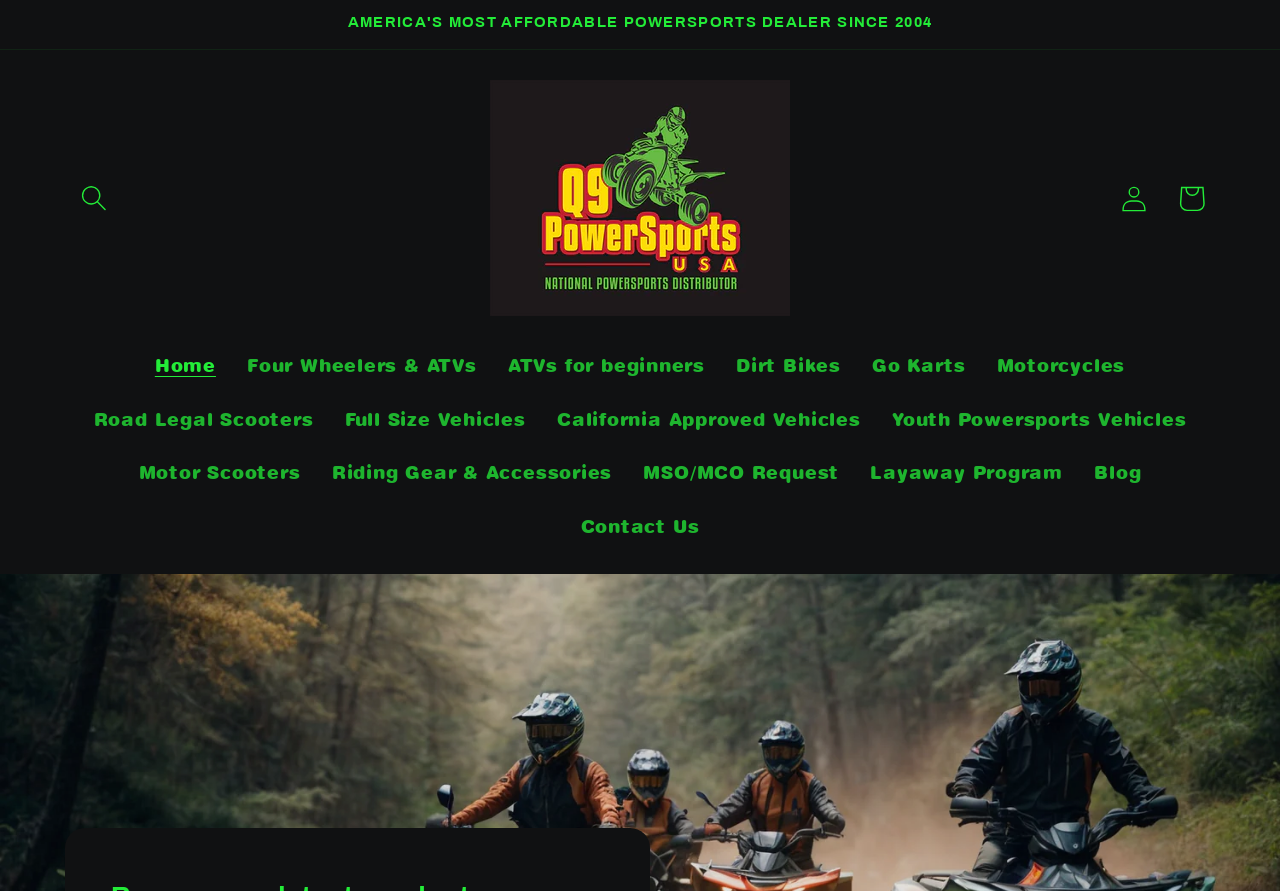What is the purpose of the 'Log in' link?
From the screenshot, supply a one-word or short-phrase answer.

To log in to user account